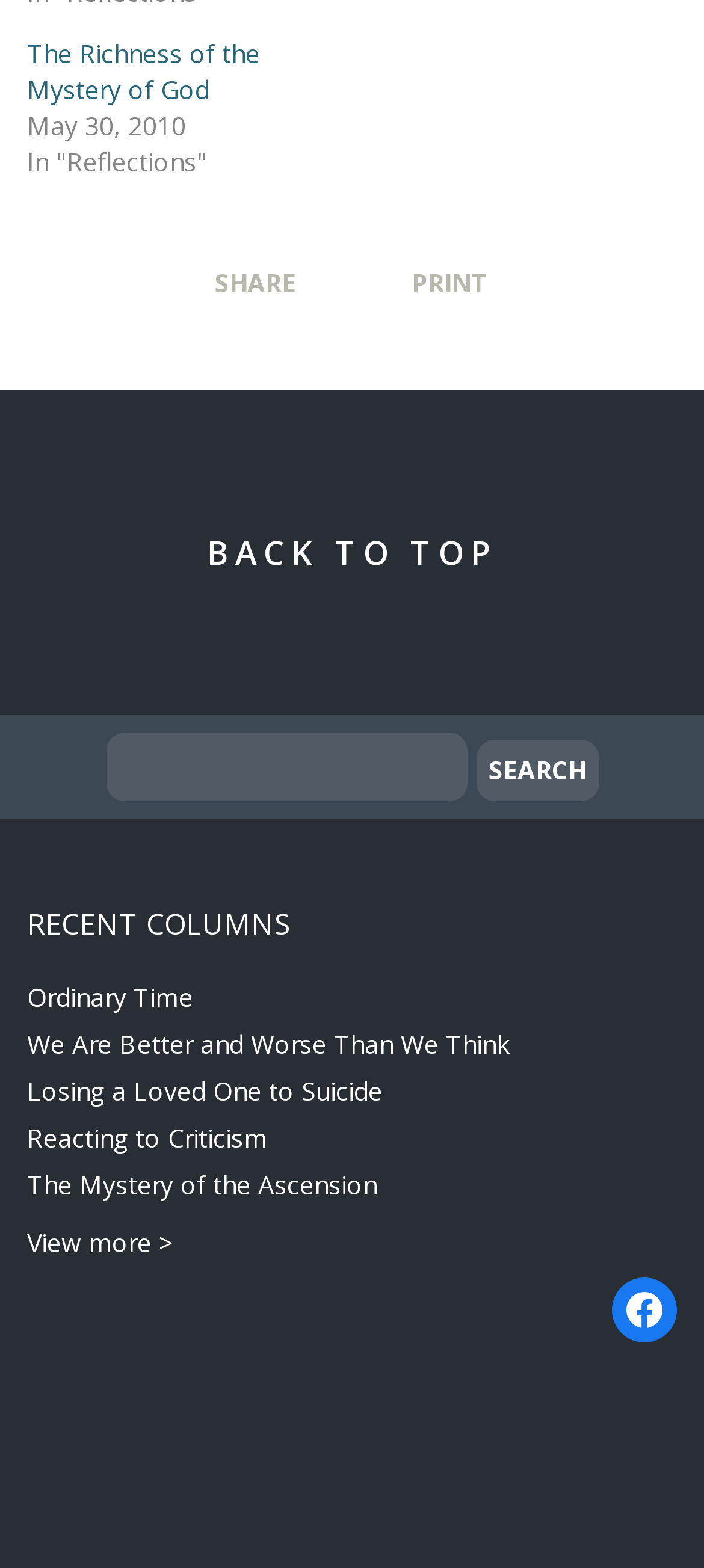Specify the bounding box coordinates of the area to click in order to execute this command: 'View more recent columns'. The coordinates should consist of four float numbers ranging from 0 to 1, and should be formatted as [left, top, right, bottom].

[0.038, 0.781, 0.246, 0.803]